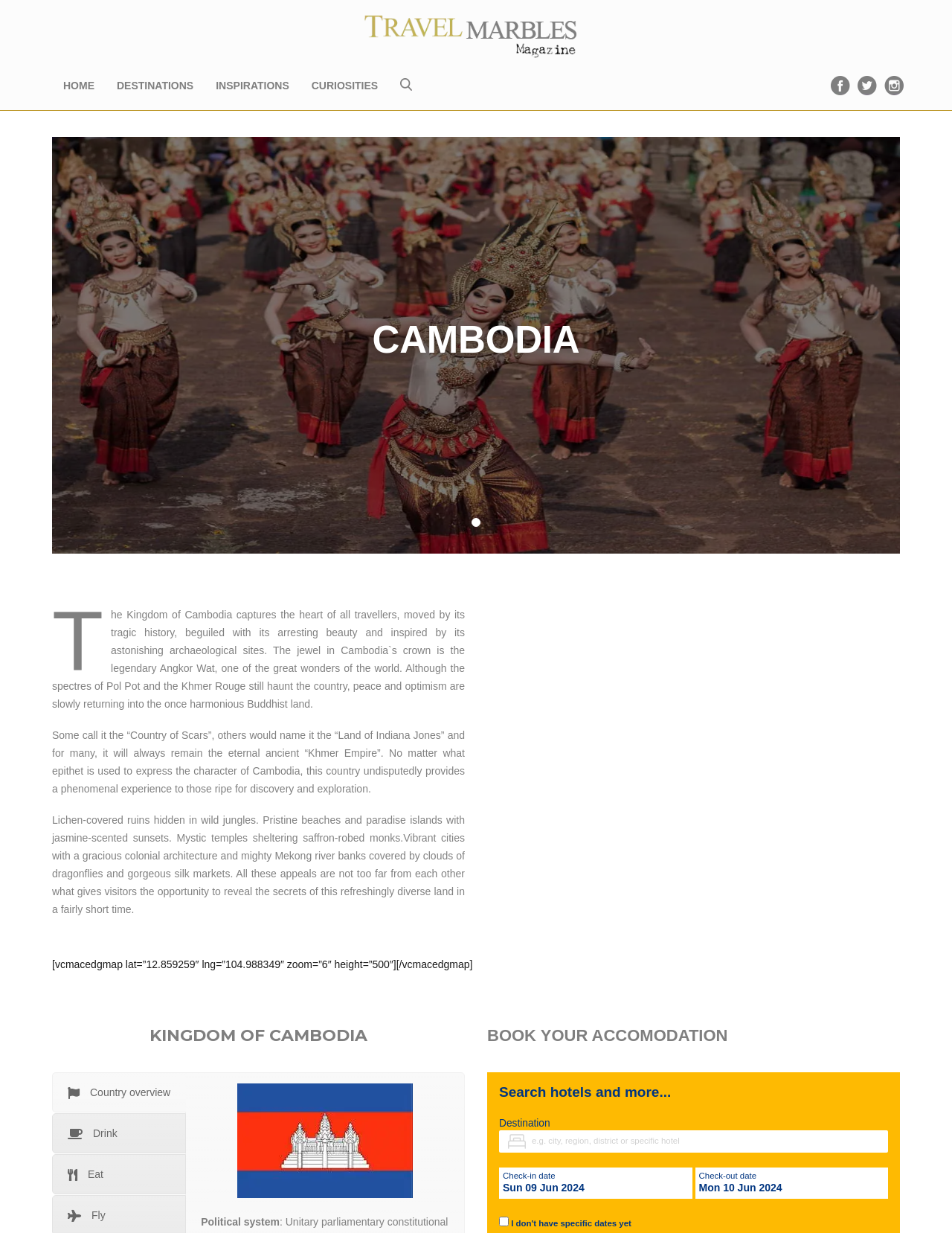How many links are there in the top navigation bar?
Give a detailed response to the question by analyzing the screenshot.

The answer can be found by counting the links in the top navigation bar, which are 'HOME', 'DESTINATIONS', 'INSPIRATIONS', 'CURIOSITIES', and an empty link. Therefore, there are 5 links in total.